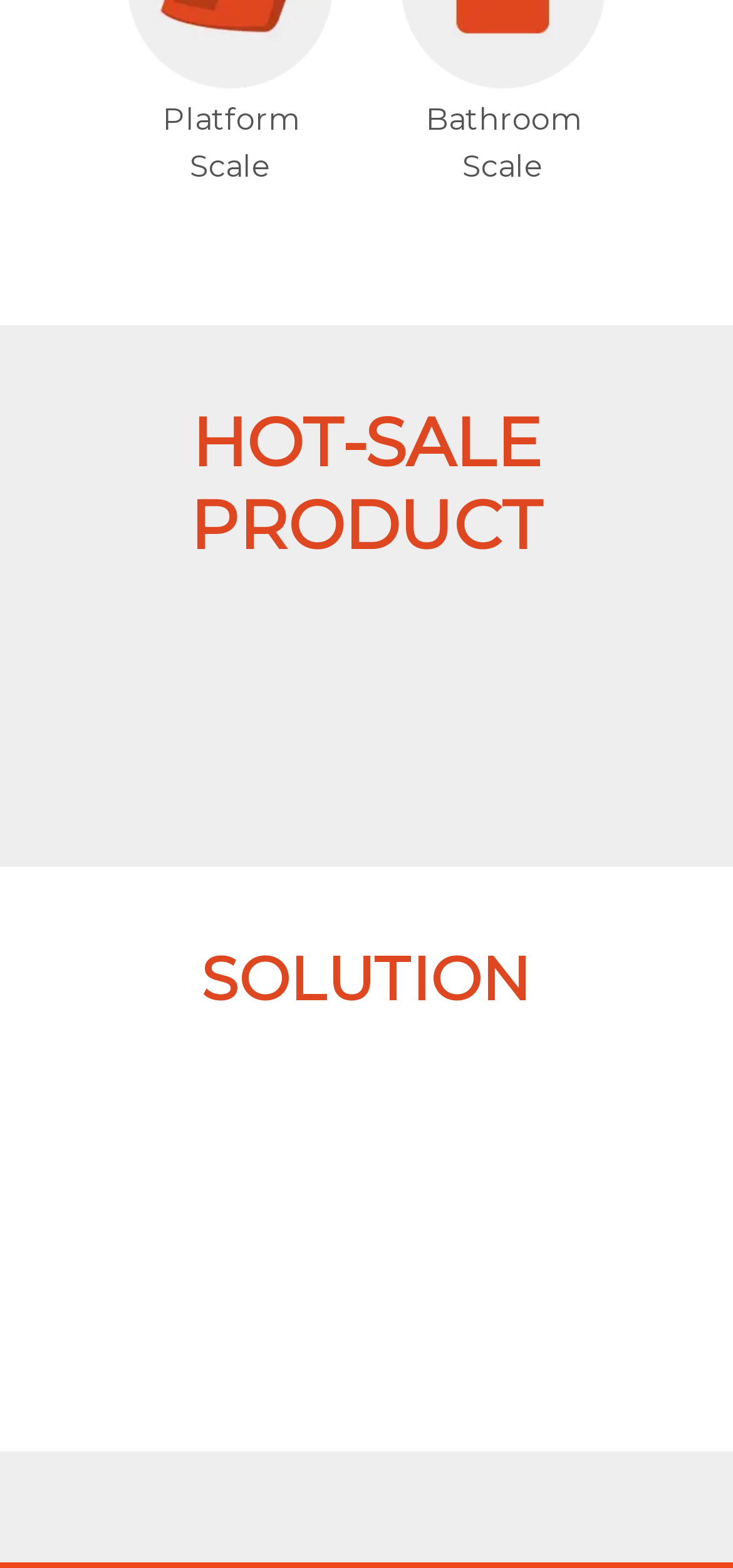Please find the bounding box for the UI component described as follows: "alt="Platform Scale"".

[0.546, 0.682, 0.774, 0.789]